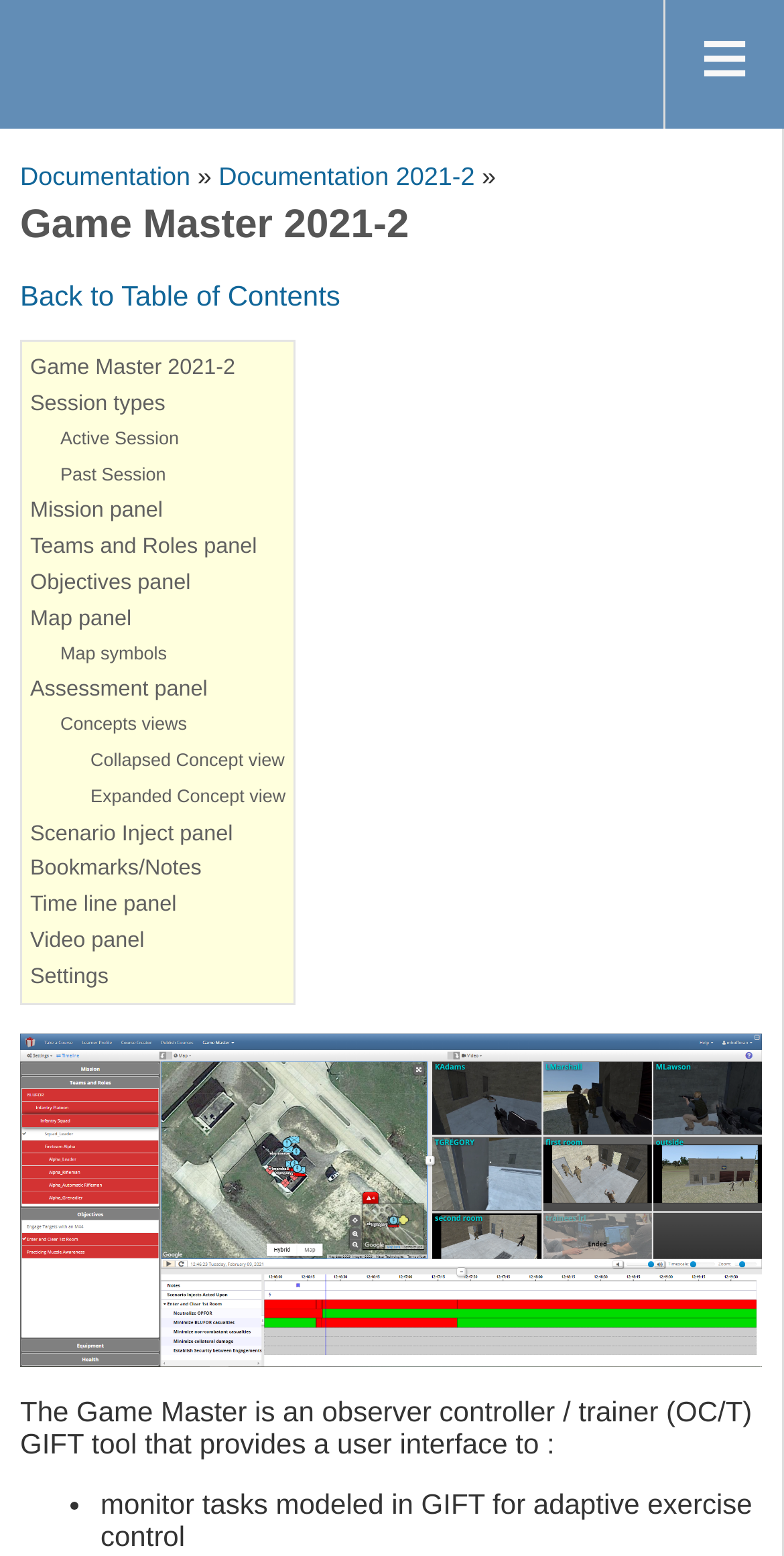What is the purpose of the Assessment panel?
Please provide an in-depth and detailed response to the question.

The Assessment panel is linked to 'Concepts views', which includes 'Collapsed Concept view' and 'Expanded Concept view', implying that the Assessment panel is used to evaluate or assess concepts in a specific context.